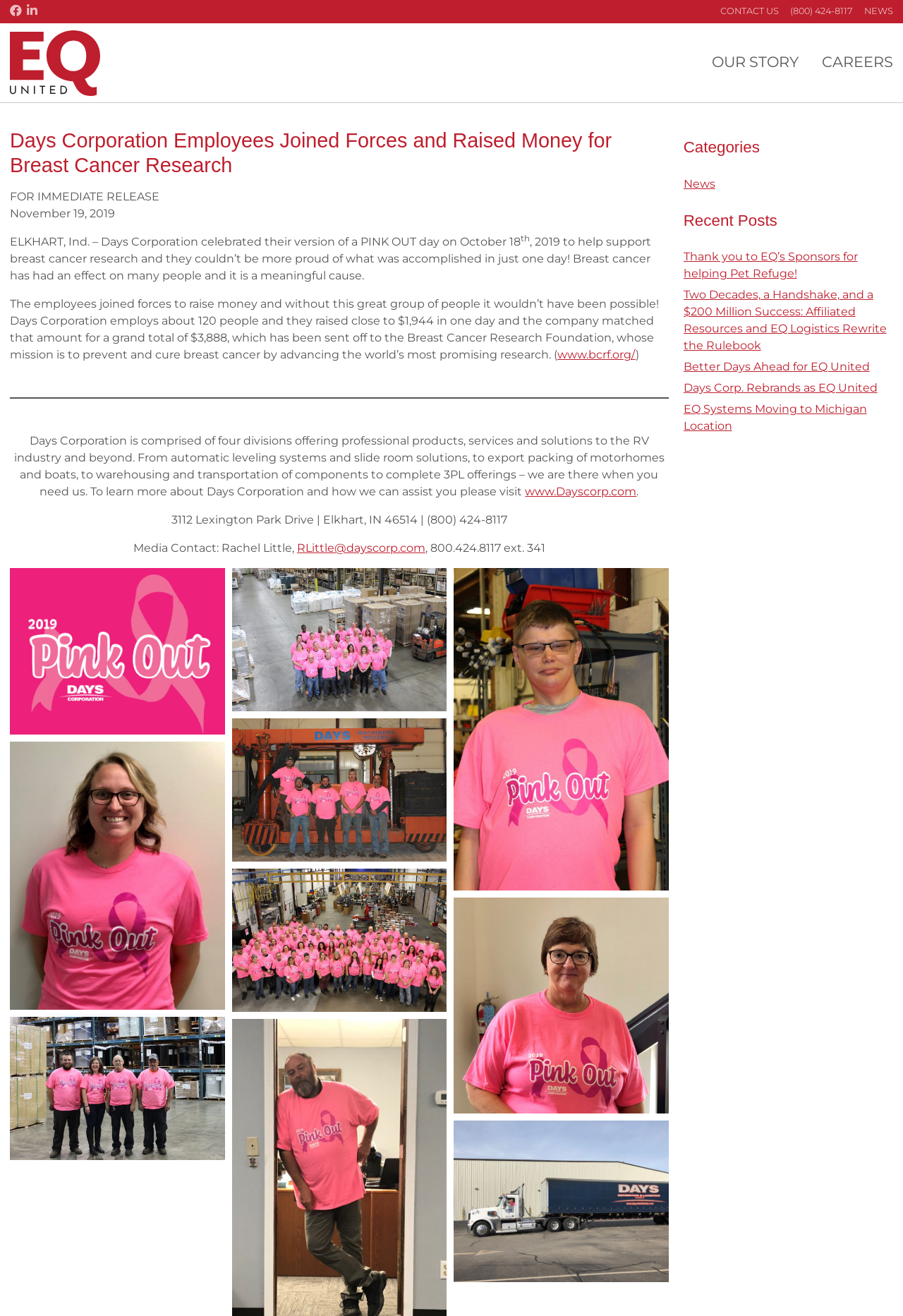Please identify the bounding box coordinates of the element's region that I should click in order to complete the following instruction: "Visit EQ United website". The bounding box coordinates consist of four float numbers between 0 and 1, i.e., [left, top, right, bottom].

[0.011, 0.061, 0.111, 0.072]